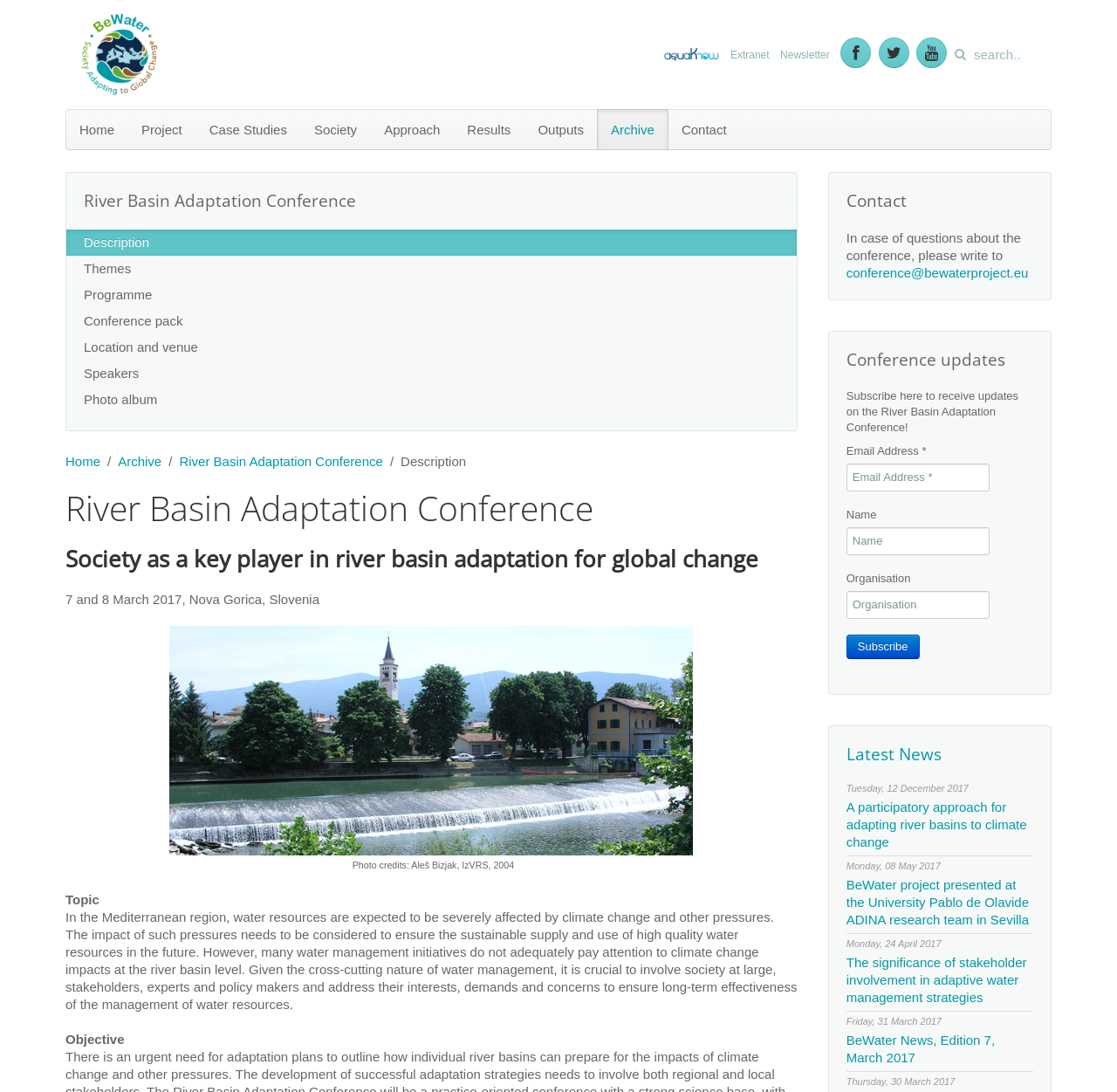Use a single word or phrase to answer the question: 
What is the theme of the River Basin Adaptation Conference?

Water resources